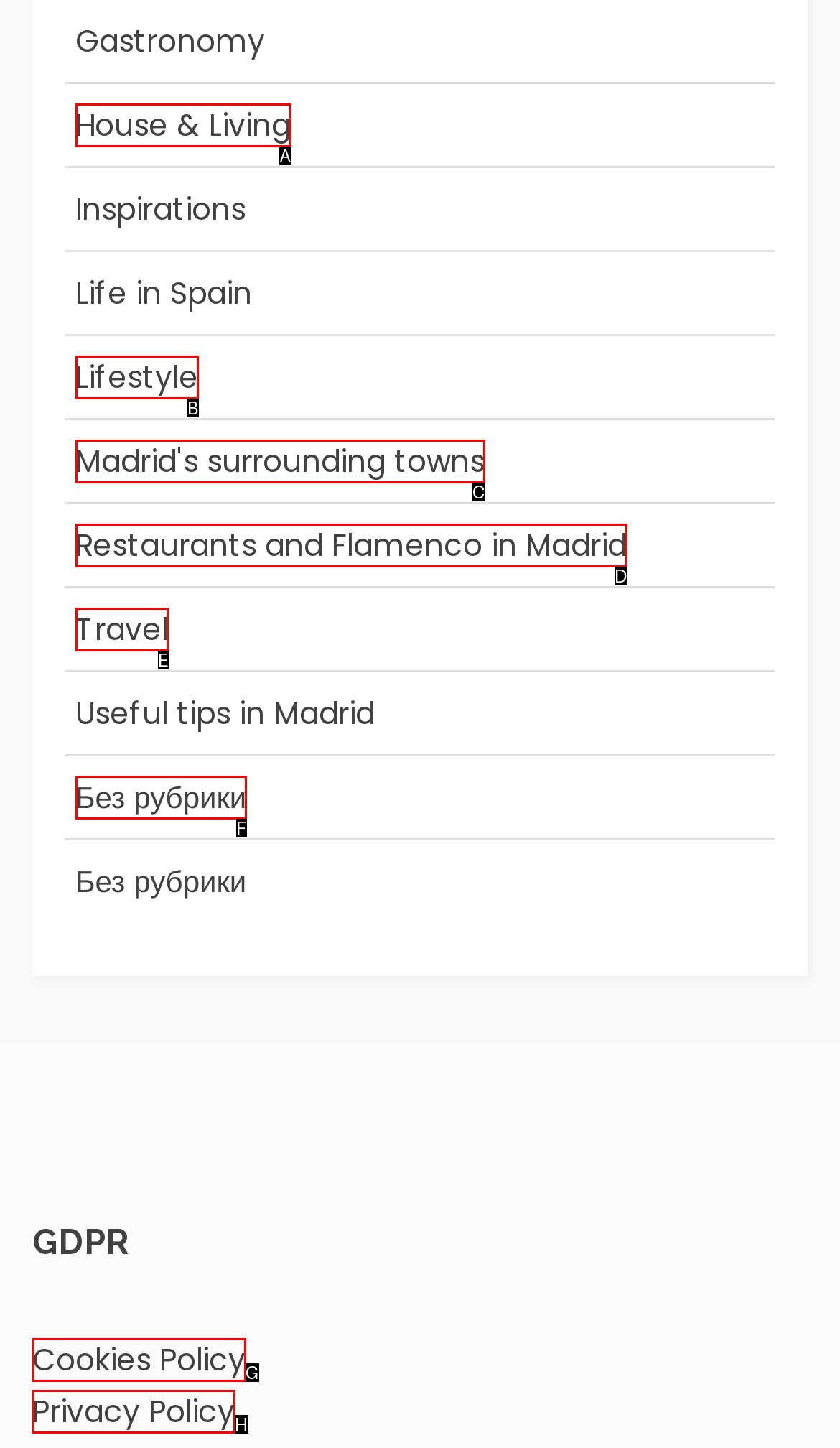Determine the HTML element that best matches this description: Cookies Policy from the given choices. Respond with the corresponding letter.

G